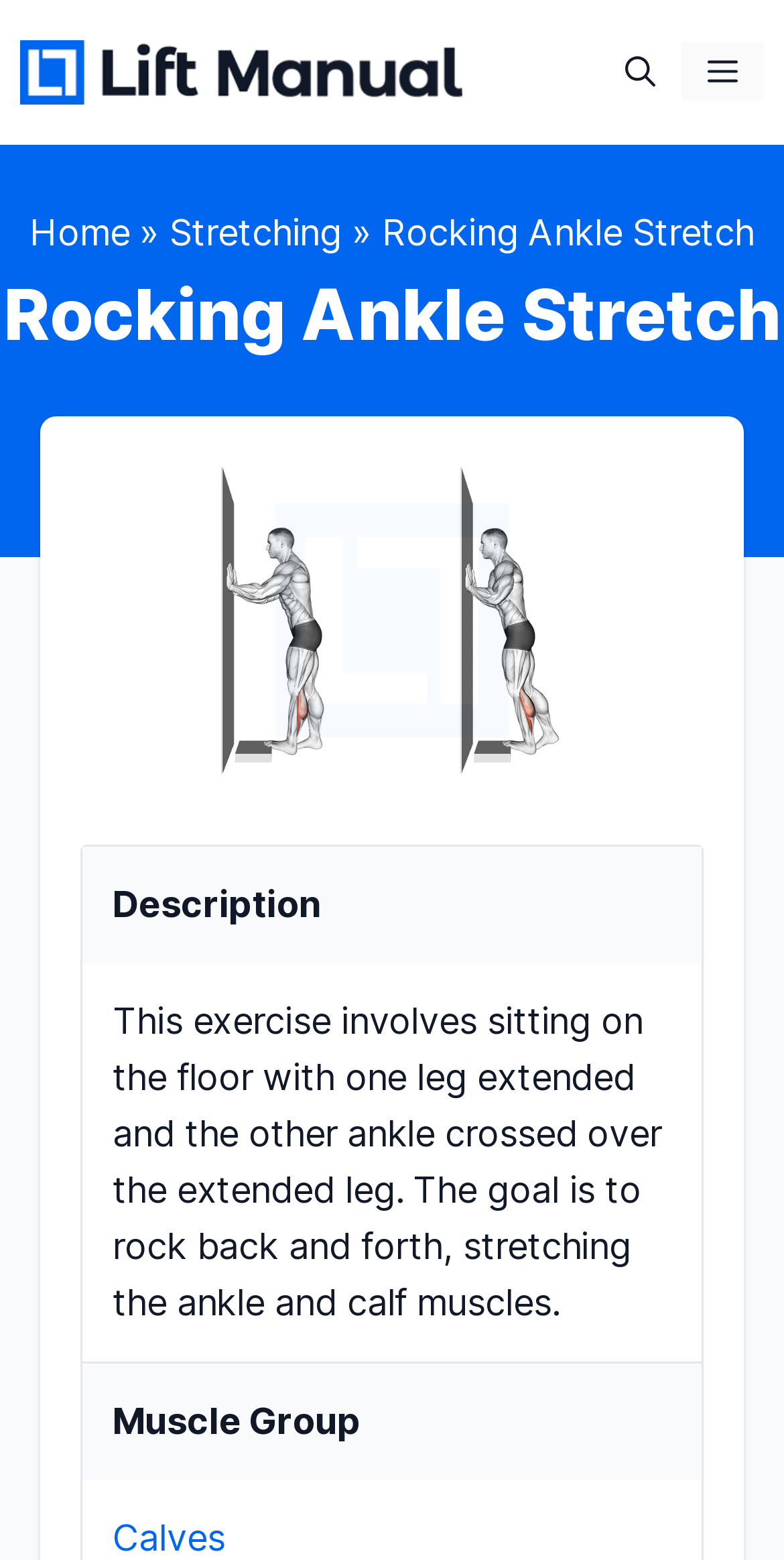Answer the question briefly using a single word or phrase: 
What is the primary navigation menu button?

Menu